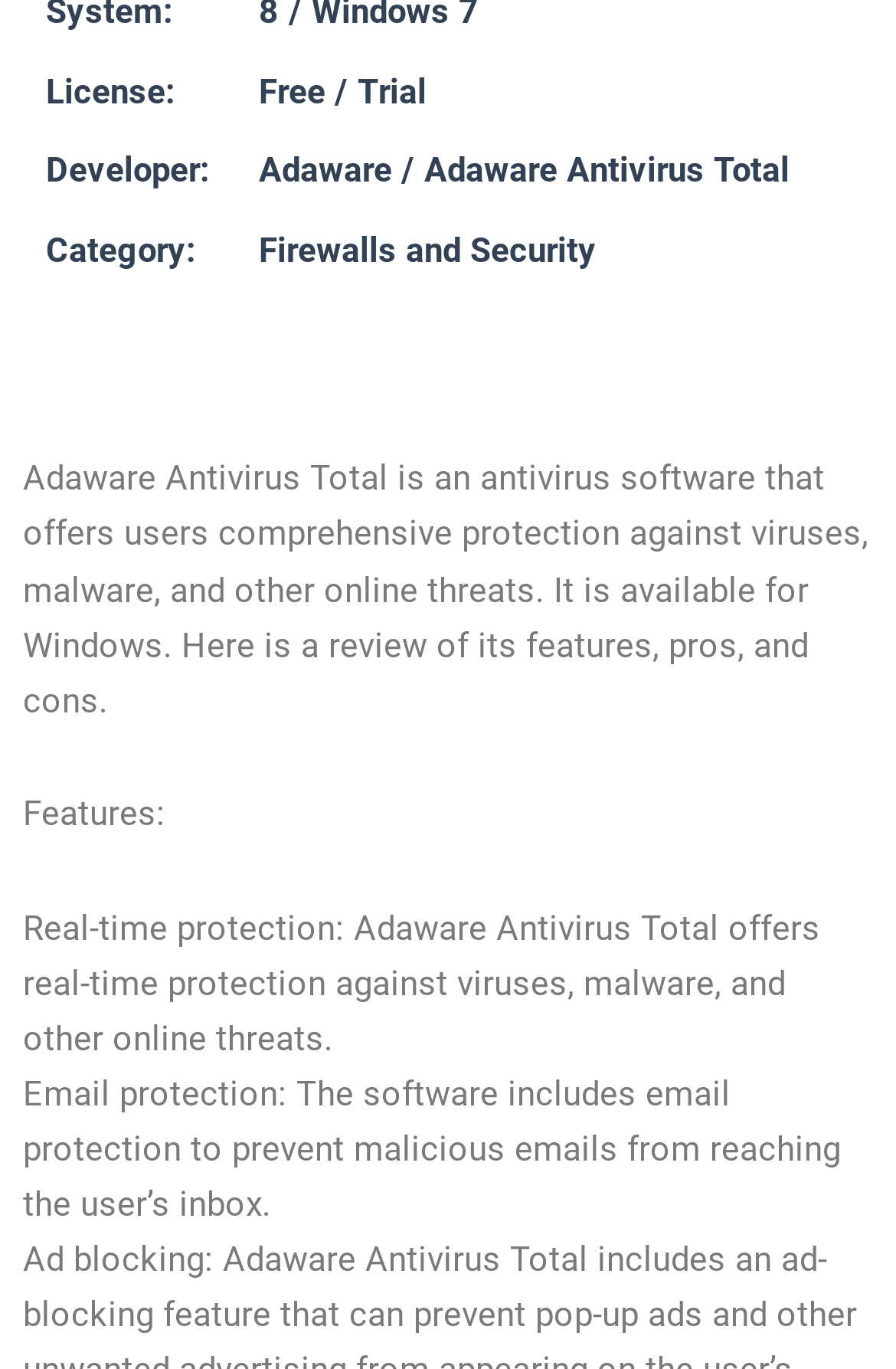Provide the bounding box coordinates of the HTML element described as: "Firewalls and Security". The bounding box coordinates should be four float numbers between 0 and 1, i.e., [left, top, right, bottom].

[0.288, 0.168, 0.665, 0.198]